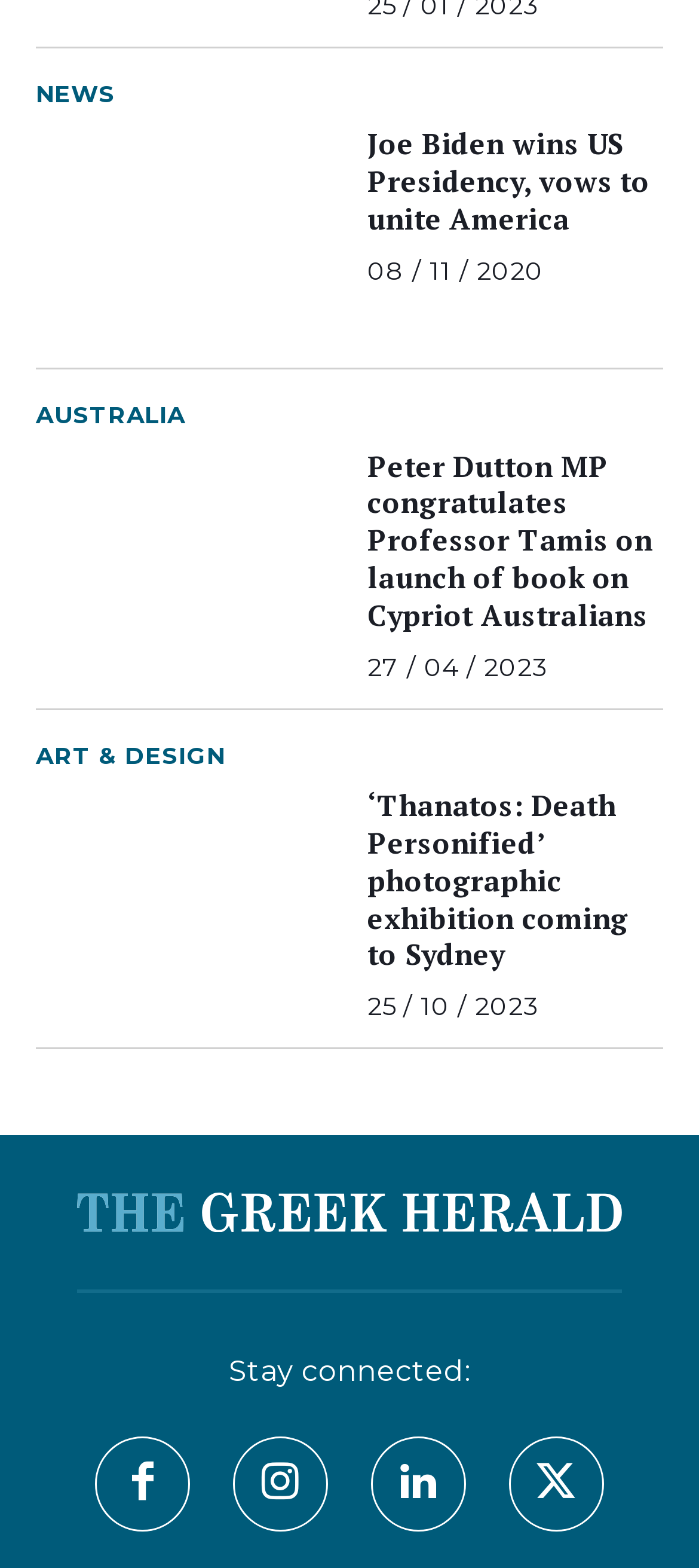Please specify the coordinates of the bounding box for the element that should be clicked to carry out this instruction: "Go to GOG – Good Old Games". The coordinates must be four float numbers between 0 and 1, formatted as [left, top, right, bottom].

None